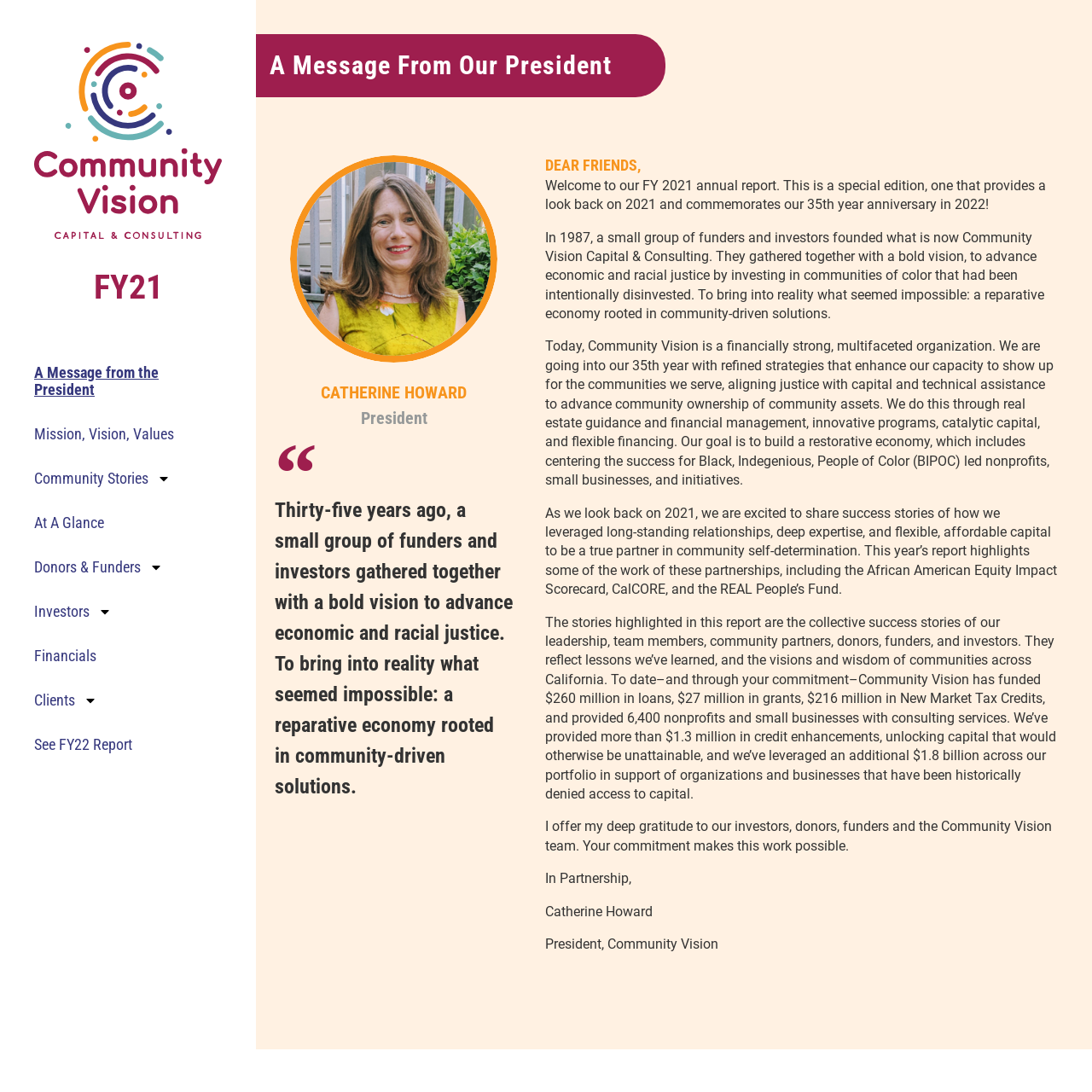Who is the president of Community Vision?
Please answer the question with a detailed and comprehensive explanation.

The answer can be found in the figcaption 'CATHERINE HOWARD President' which indicates that Catherine Howard is the president of Community Vision.